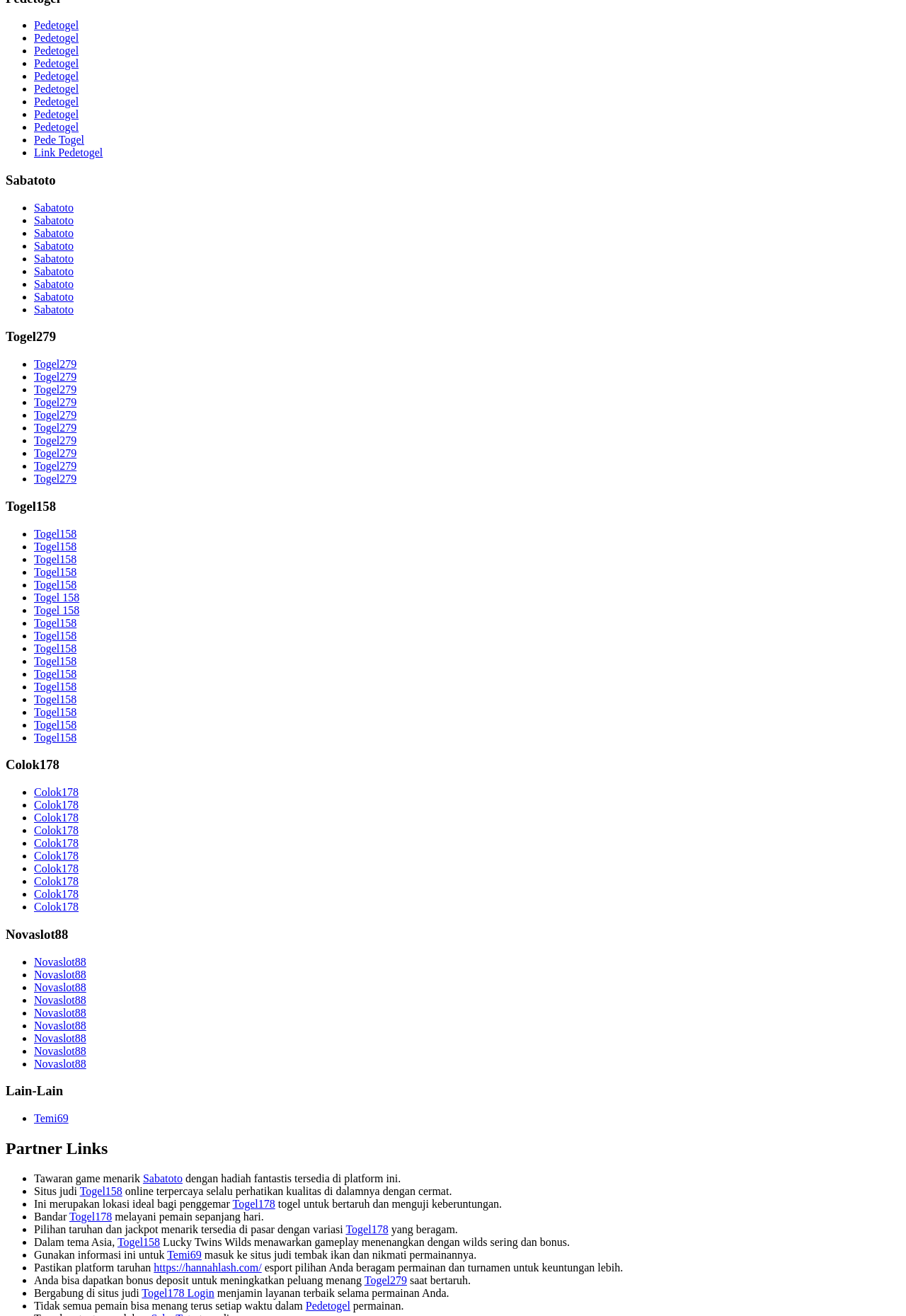Determine the bounding box coordinates of the area to click in order to meet this instruction: "visit Togel279".

[0.038, 0.272, 0.085, 0.281]